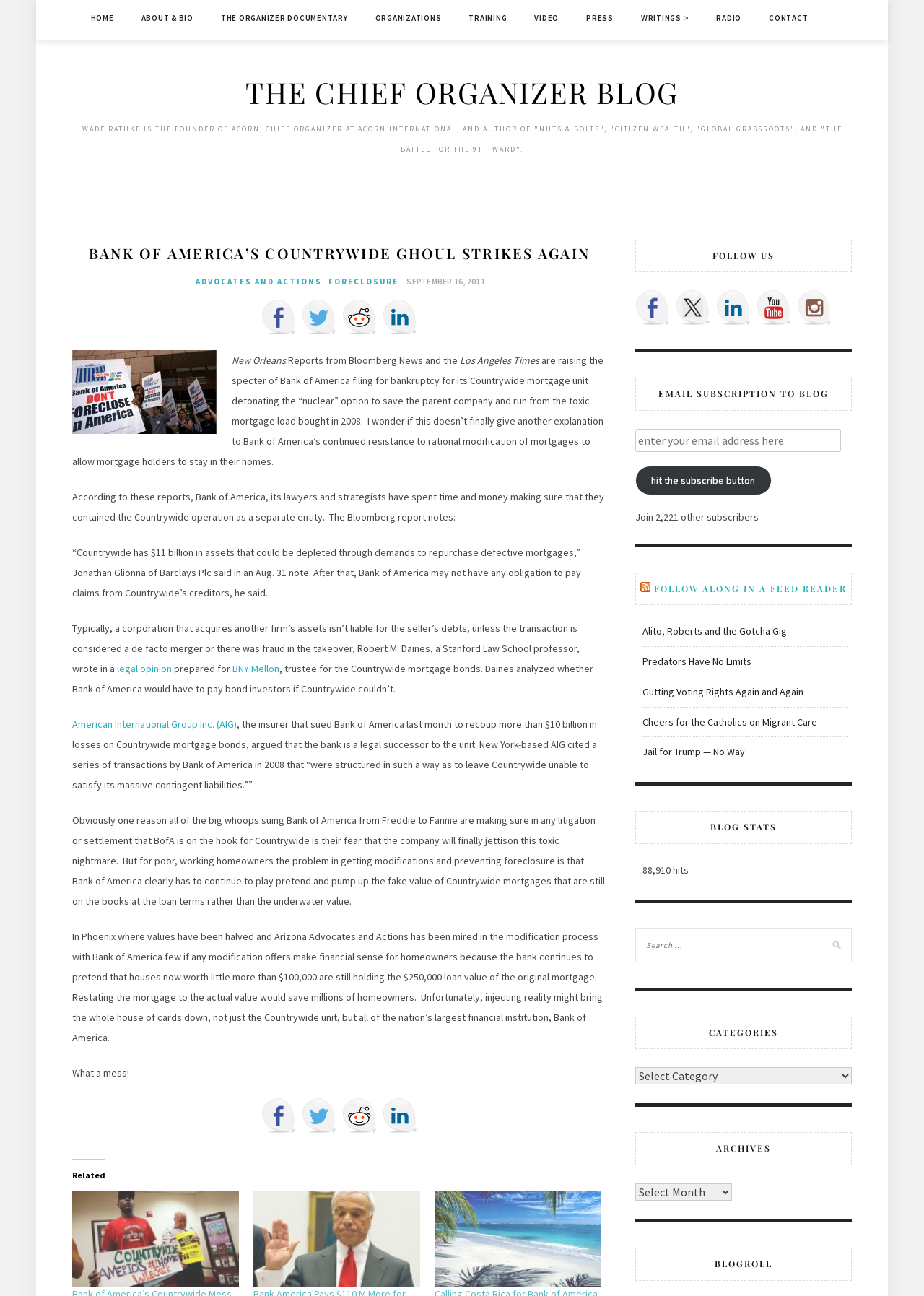Please identify the bounding box coordinates of the element that needs to be clicked to execute the following command: "subscribe to the blog". Provide the bounding box using four float numbers between 0 and 1, formatted as [left, top, right, bottom].

[0.688, 0.331, 0.91, 0.349]